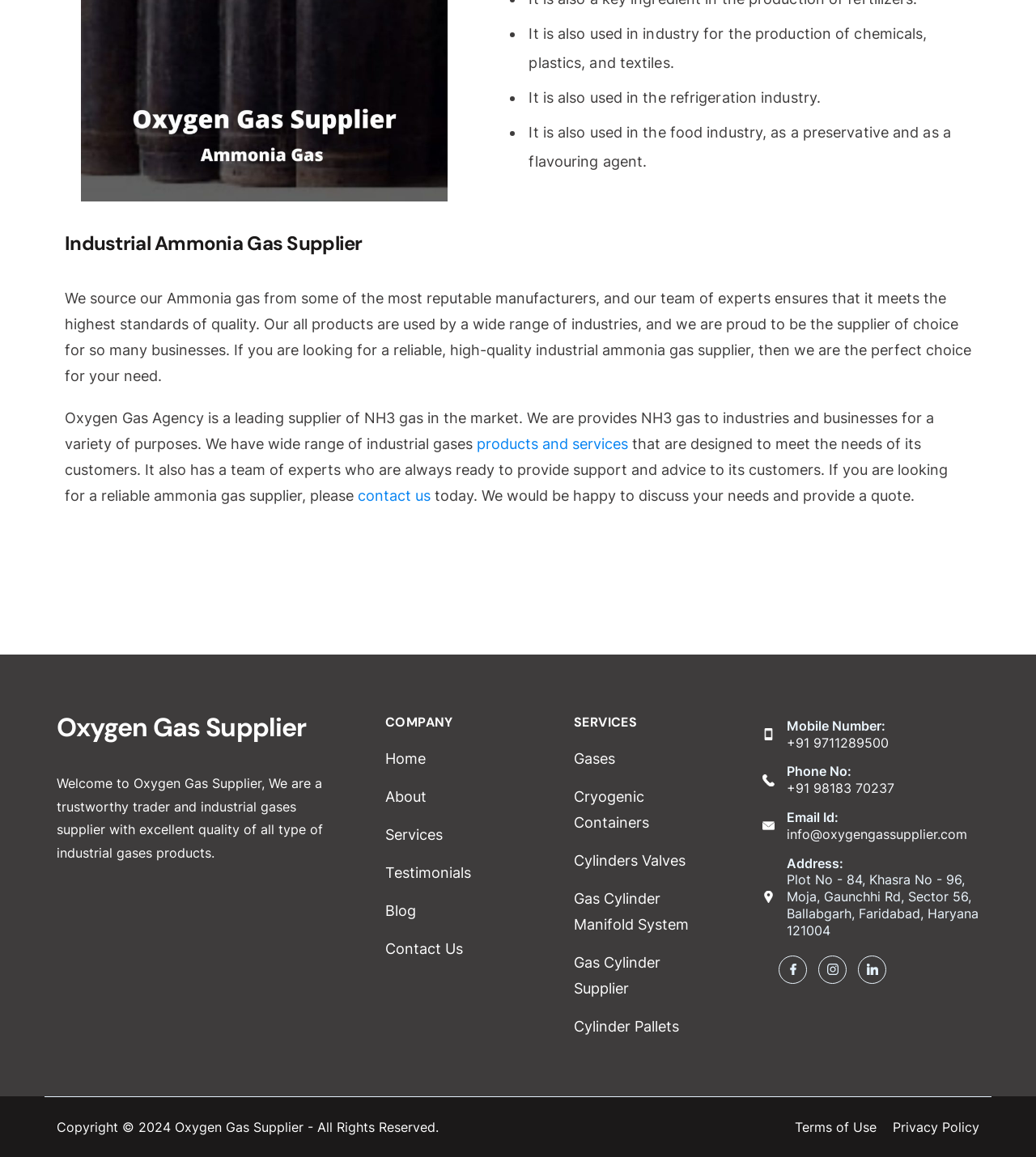Refer to the image and provide an in-depth answer to the question: 
What is the company name of the industrial gas supplier?

I determined the company name by reading the heading 'Oxygen Gas Supplier' at the top of the webpage, which suggests that it is the name of the company.